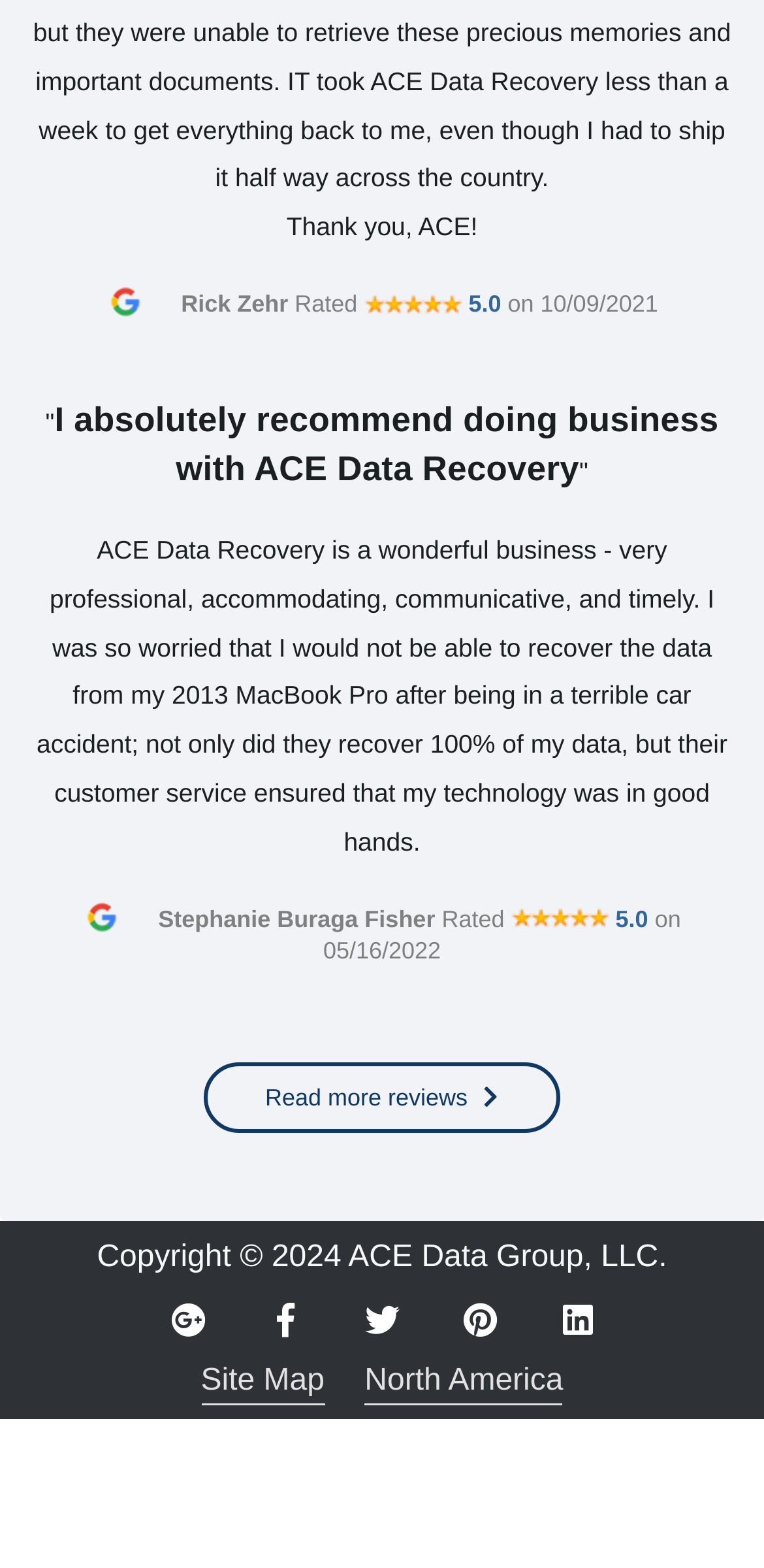Please locate the bounding box coordinates of the element that should be clicked to achieve the given instruction: "Share on Facebook".

[0.192, 0.815, 0.301, 0.868]